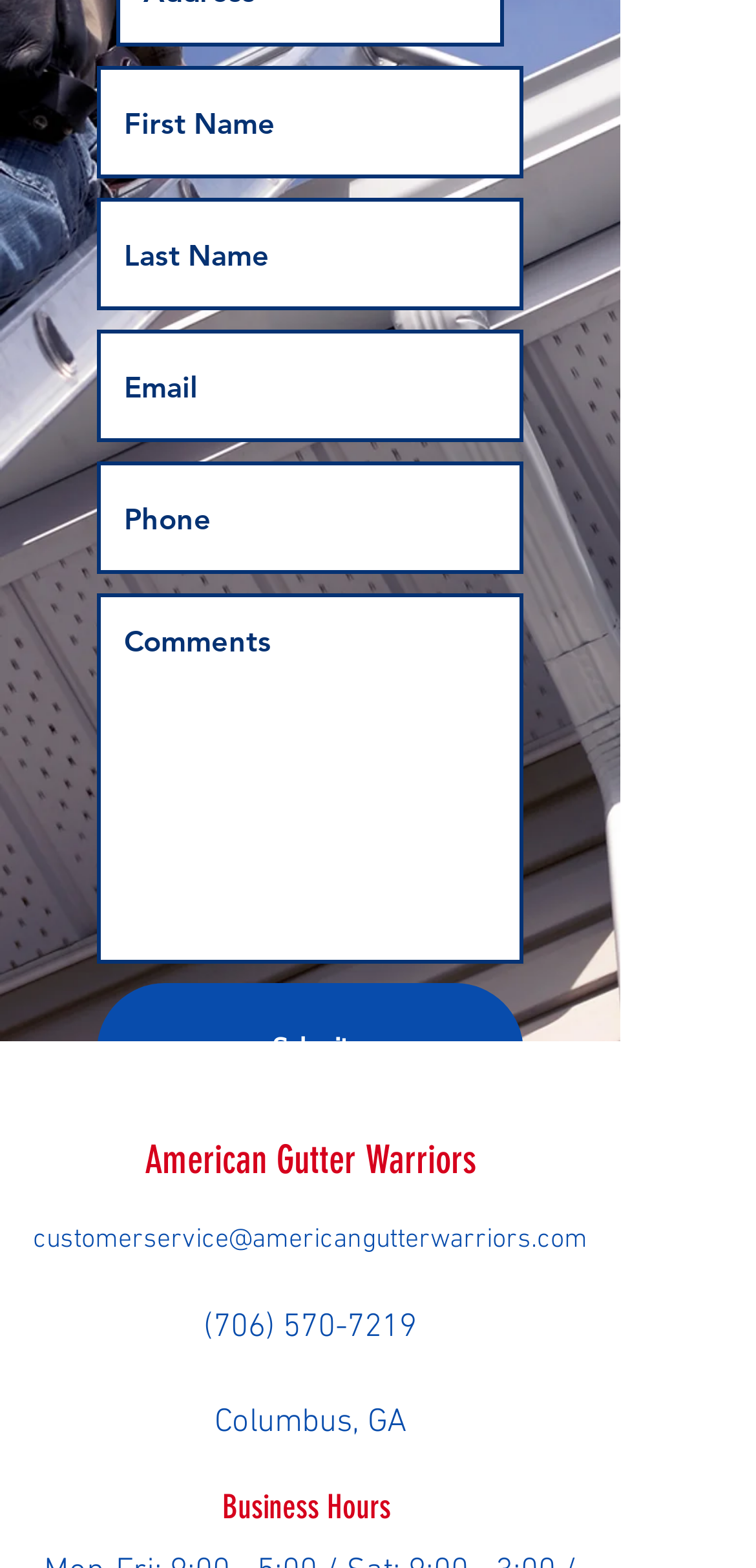Please provide the bounding box coordinates for the element that needs to be clicked to perform the following instruction: "Visit American Gutter Warriors". The coordinates should be given as four float numbers between 0 and 1, i.e., [left, top, right, bottom].

[0.191, 0.725, 0.629, 0.755]